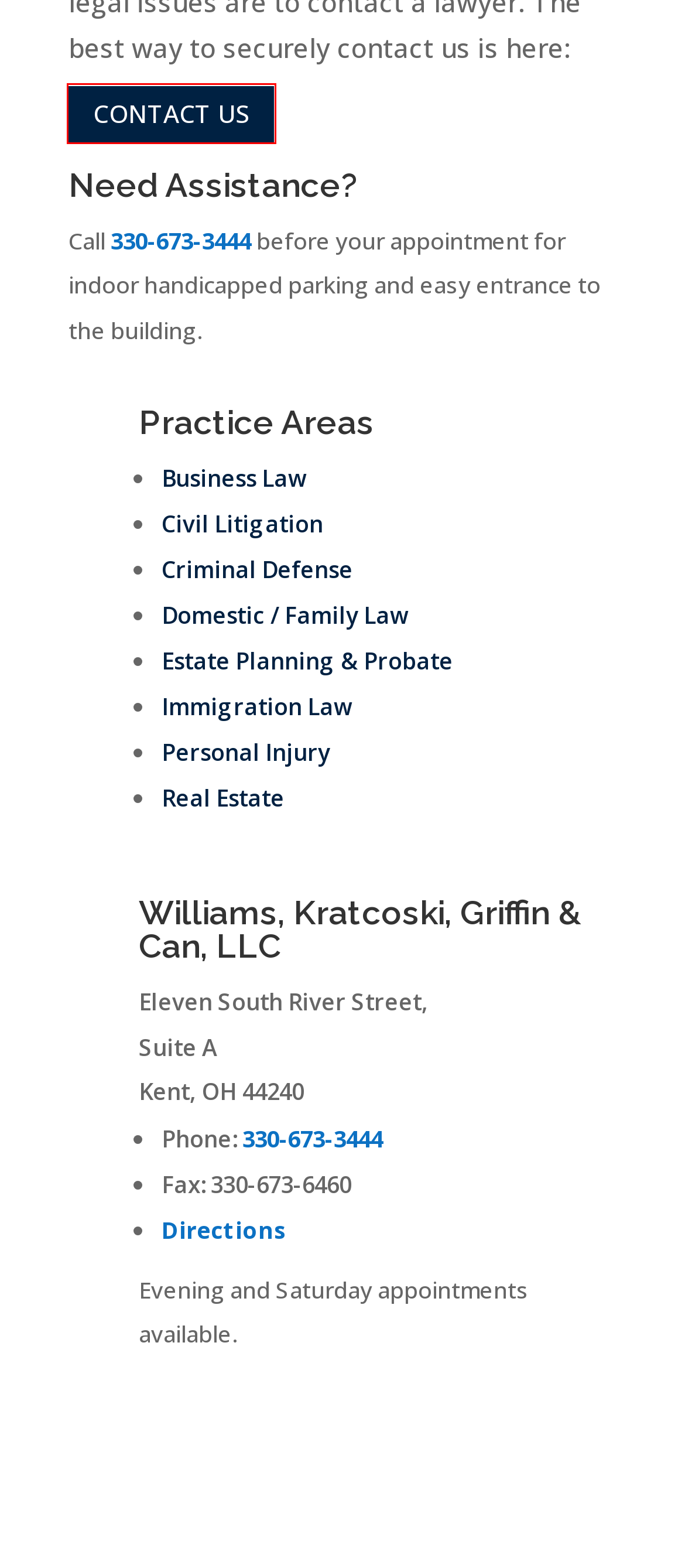Review the screenshot of a webpage containing a red bounding box around an element. Select the description that best matches the new webpage after clicking the highlighted element. The options are:
A. Personal Injury | Williams, Kratcoski, Griffin & Can
B. Employment Law | Williams, Kratcoski, Griffin & Can
C. Immigration Attorneys at Law | Williams, Kratcoski, Griffin & Can, LLC
D. Civil Litigation | Williams, Kratcoski, Griffin & Can
E. Disclaimer | Williams, Kratcoski, Griffin & Can
F. USCIS 2019 Review
G. Attorneys | Williams, Kratcoski, Griffin & Can, LLC
H. Contact Us | Williams, Kratcoski, Griffin & Can, LLC

H